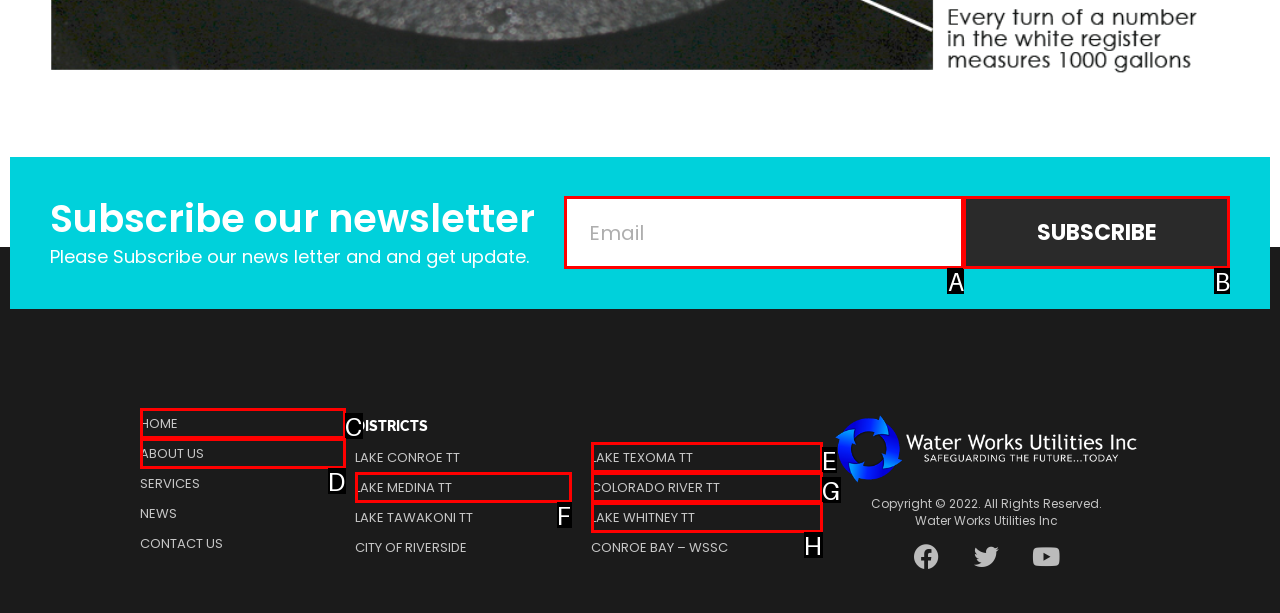Match the element description: Educational to the correct HTML element. Answer with the letter of the selected option.

None